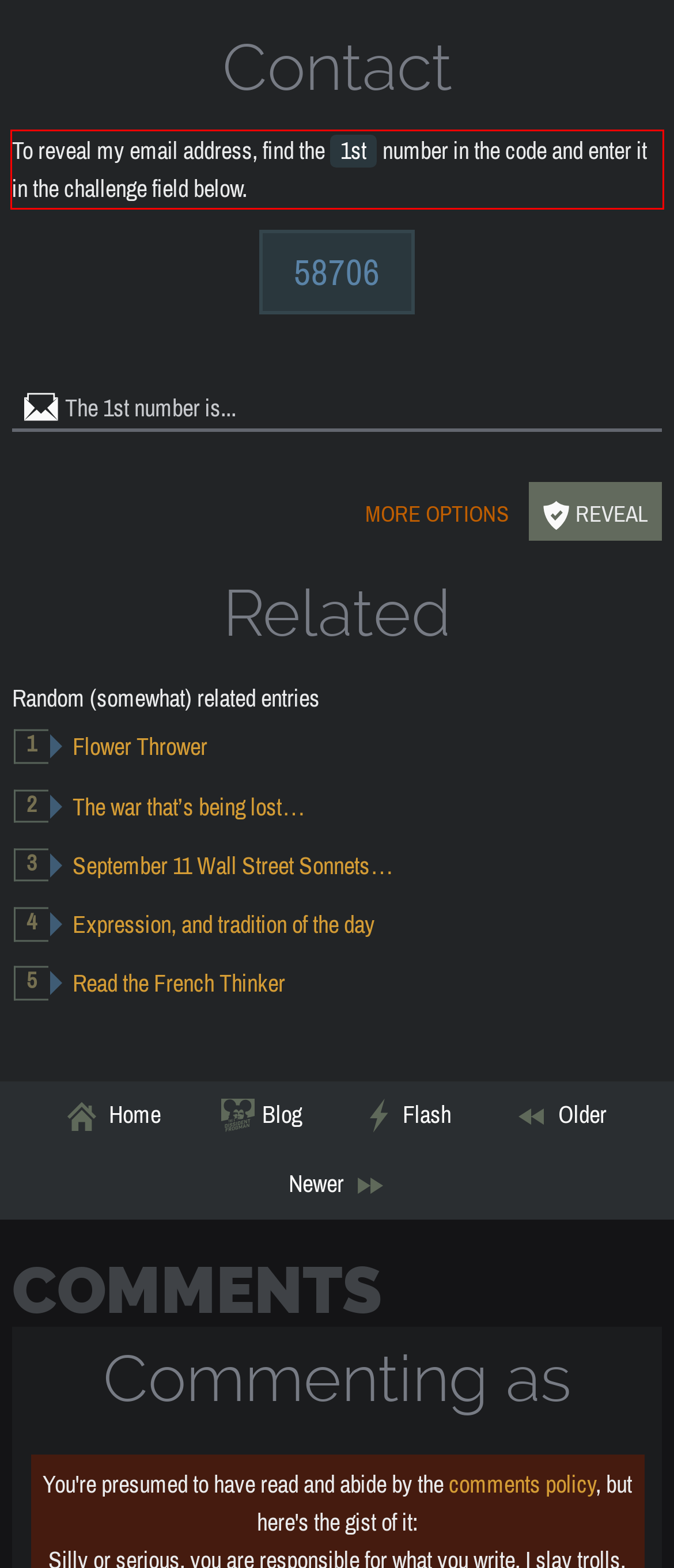Review the webpage screenshot provided, and perform OCR to extract the text from the red bounding box.

To reveal my email address, find the 1st number in the code and enter it in the challenge field below.